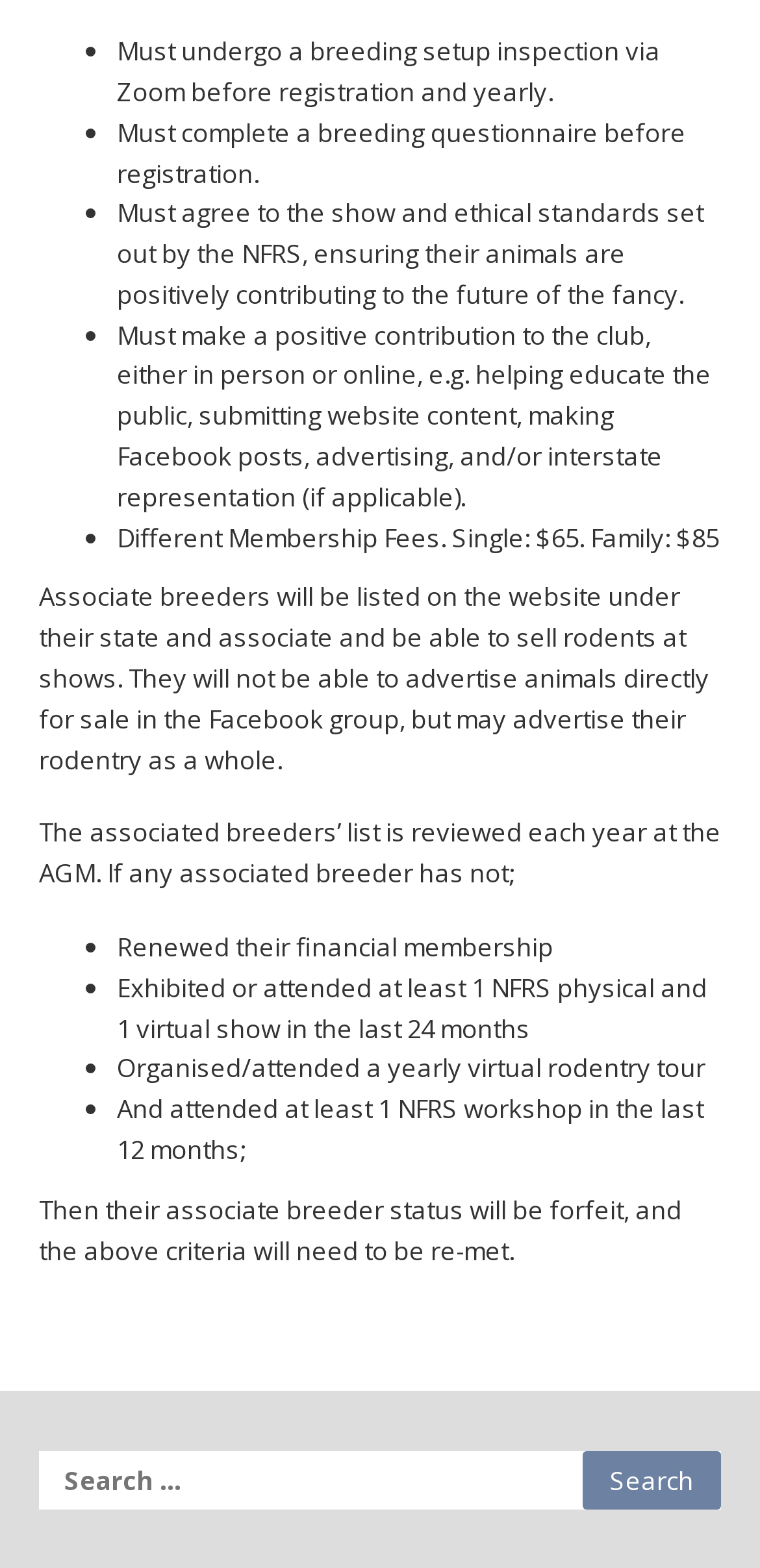Please determine the bounding box coordinates for the UI element described here. Use the format (top-left x, top-left y, bottom-right x, bottom-right y) with values bounded between 0 and 1: parent_node: Search for: name="s"

None